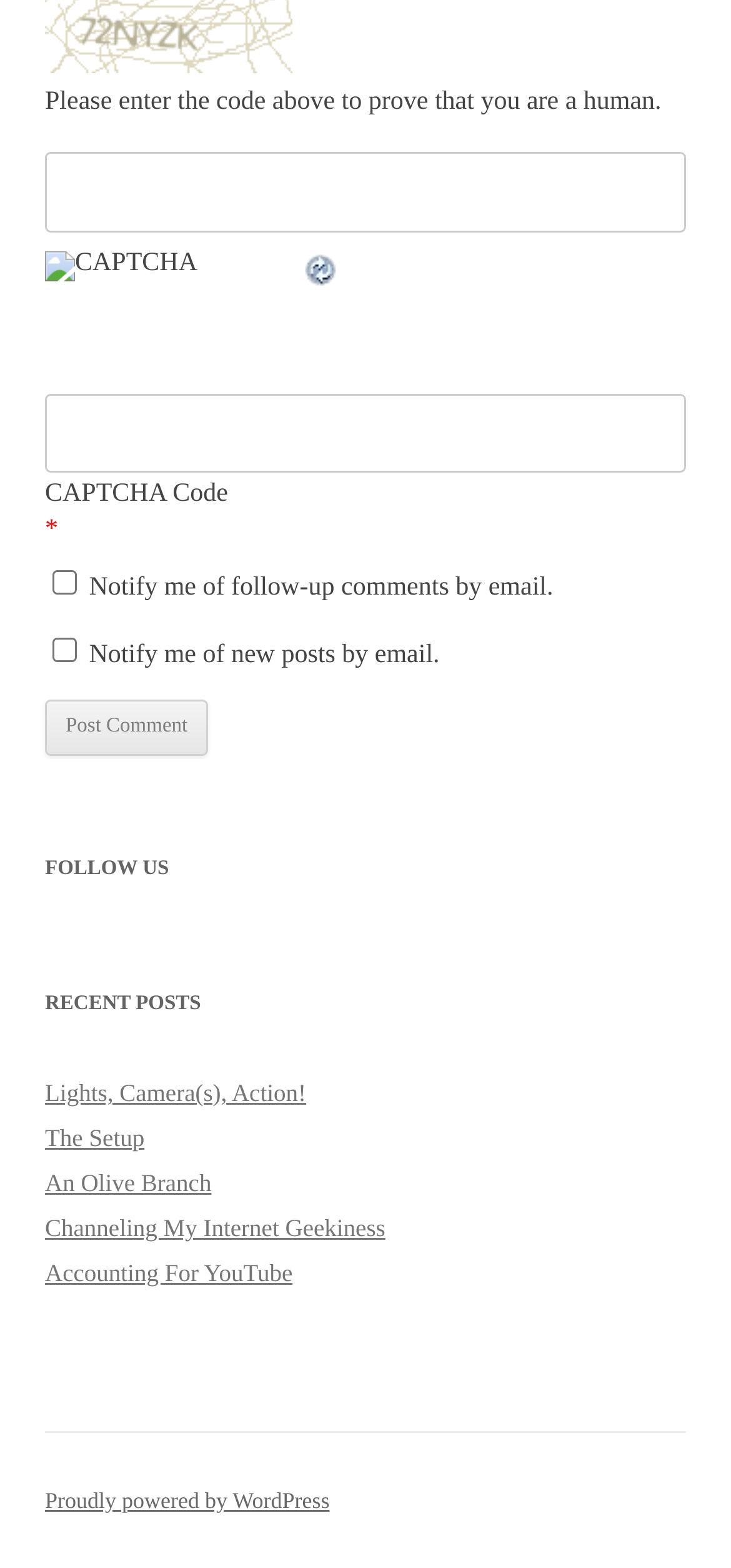Provide a one-word or brief phrase answer to the question:
What is the platform powering this website?

WordPress